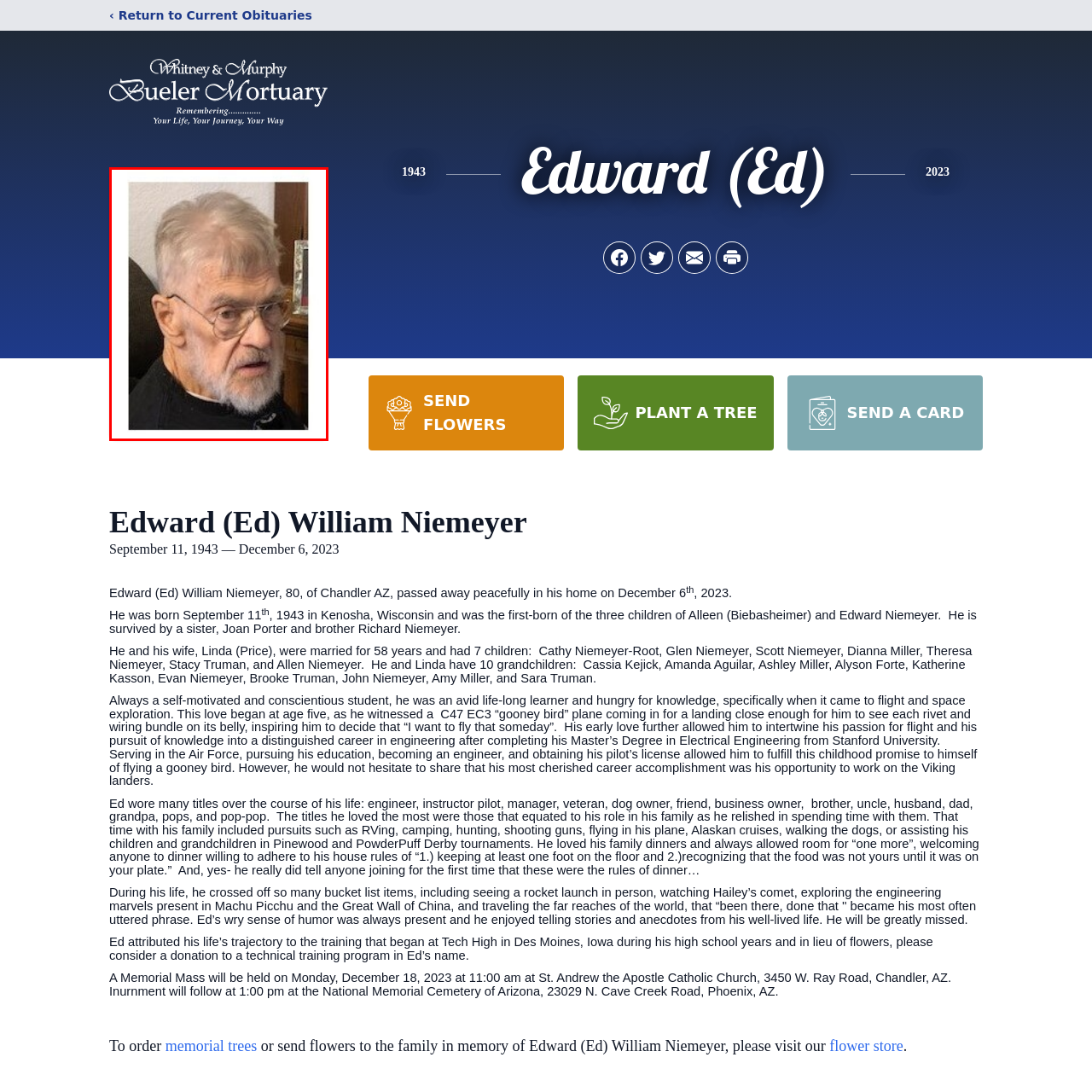Focus on the portion of the image highlighted in red and deliver a detailed explanation for the following question: What is Ed's birthdate?

The caption explicitly states that Ed's life spanned from September 11, 1943, to December 6, 2023, which indicates that his birthdate is September 11, 1943.